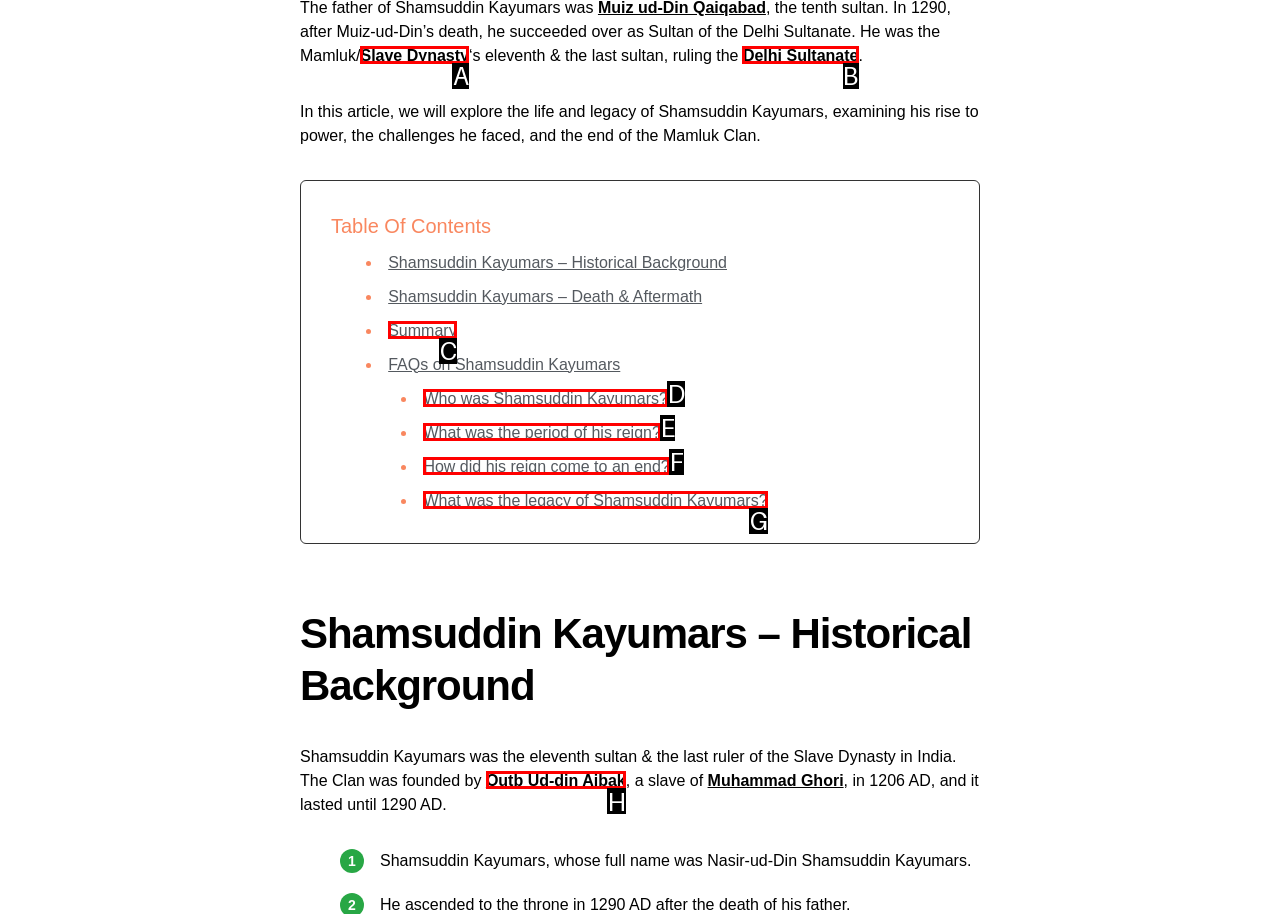Find the appropriate UI element to complete the task: Know more about 'Qutb Ud-din Aibak'. Indicate your choice by providing the letter of the element.

H